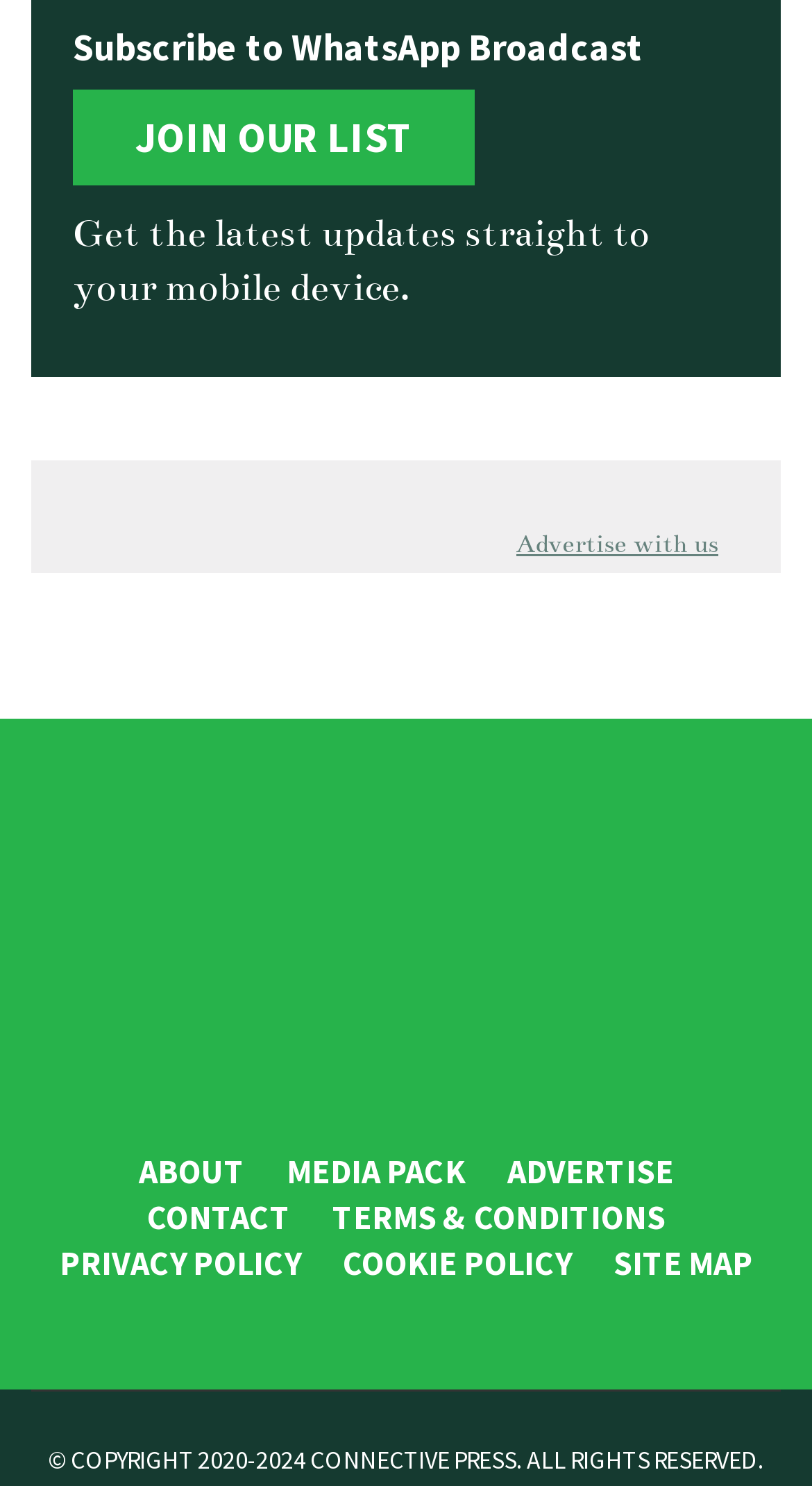Locate the bounding box coordinates of the clickable element to fulfill the following instruction: "Follow on Facebook". Provide the coordinates as four float numbers between 0 and 1 in the format [left, top, right, bottom].

[0.141, 0.625, 0.244, 0.703]